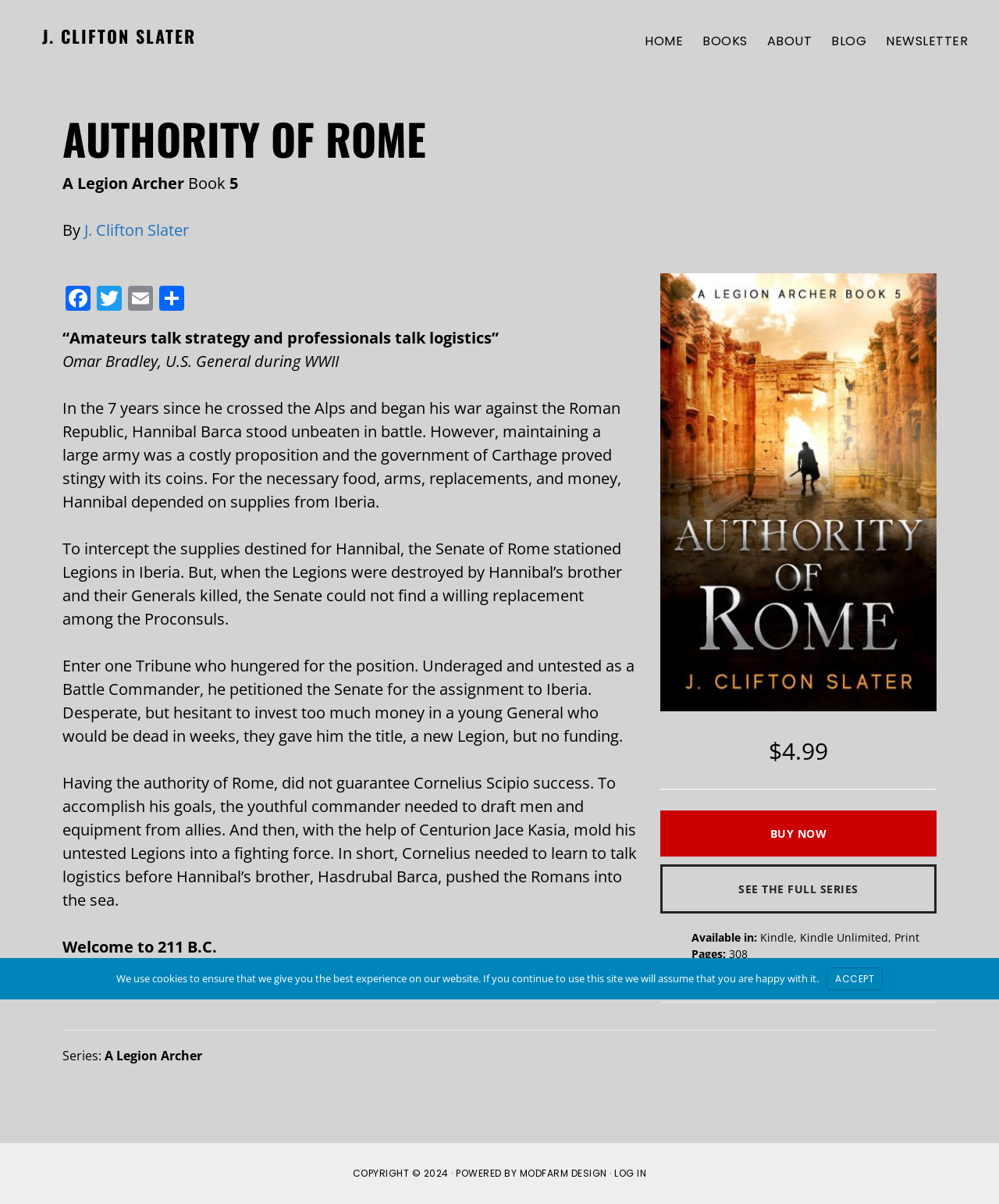What is the publication date of the book?
Your answer should be a single word or phrase derived from the screenshot.

April 17, 2023